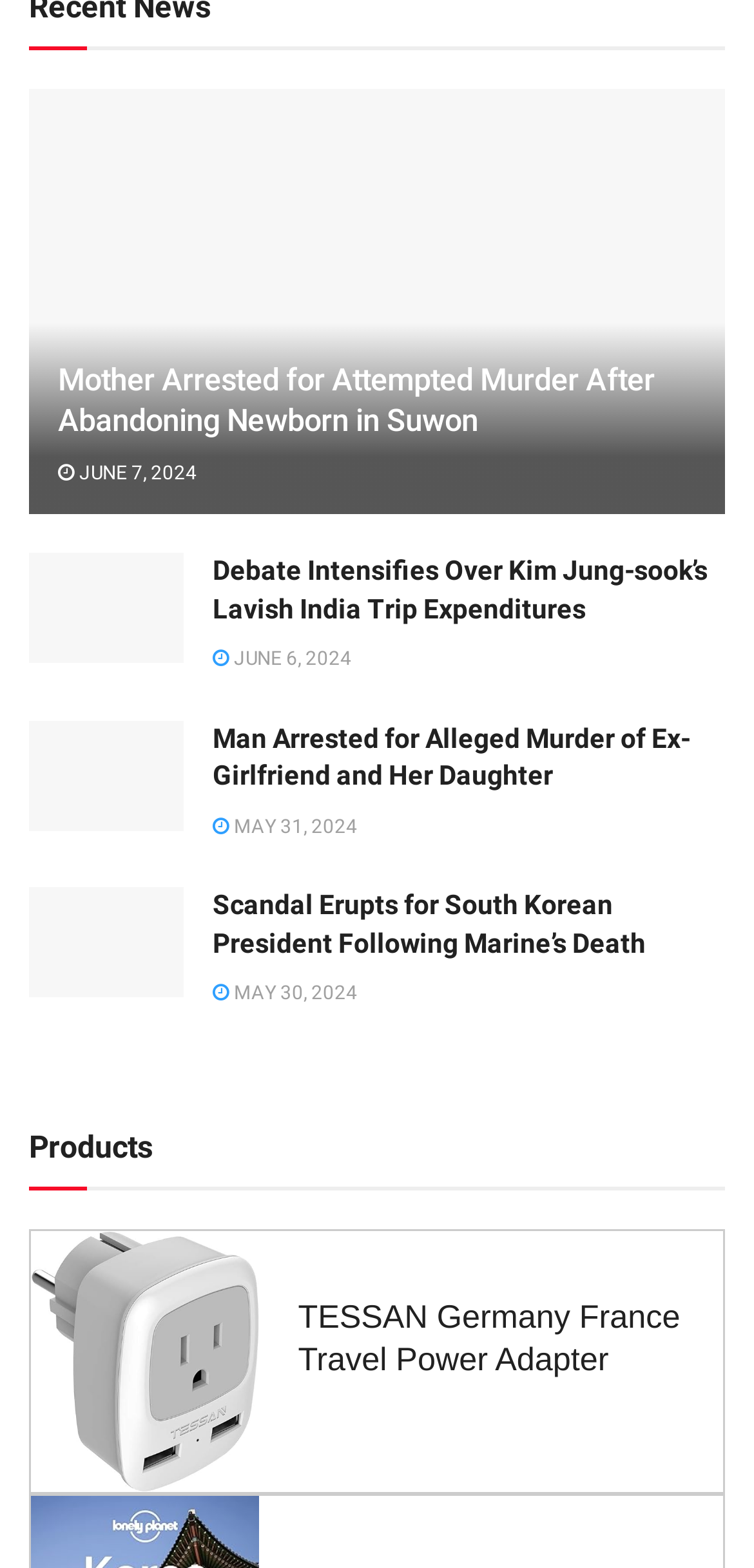Please give a succinct answer to the question in one word or phrase:
What is the product name in the 'Products' section?

TESSAN Germany France Travel Power Adapter